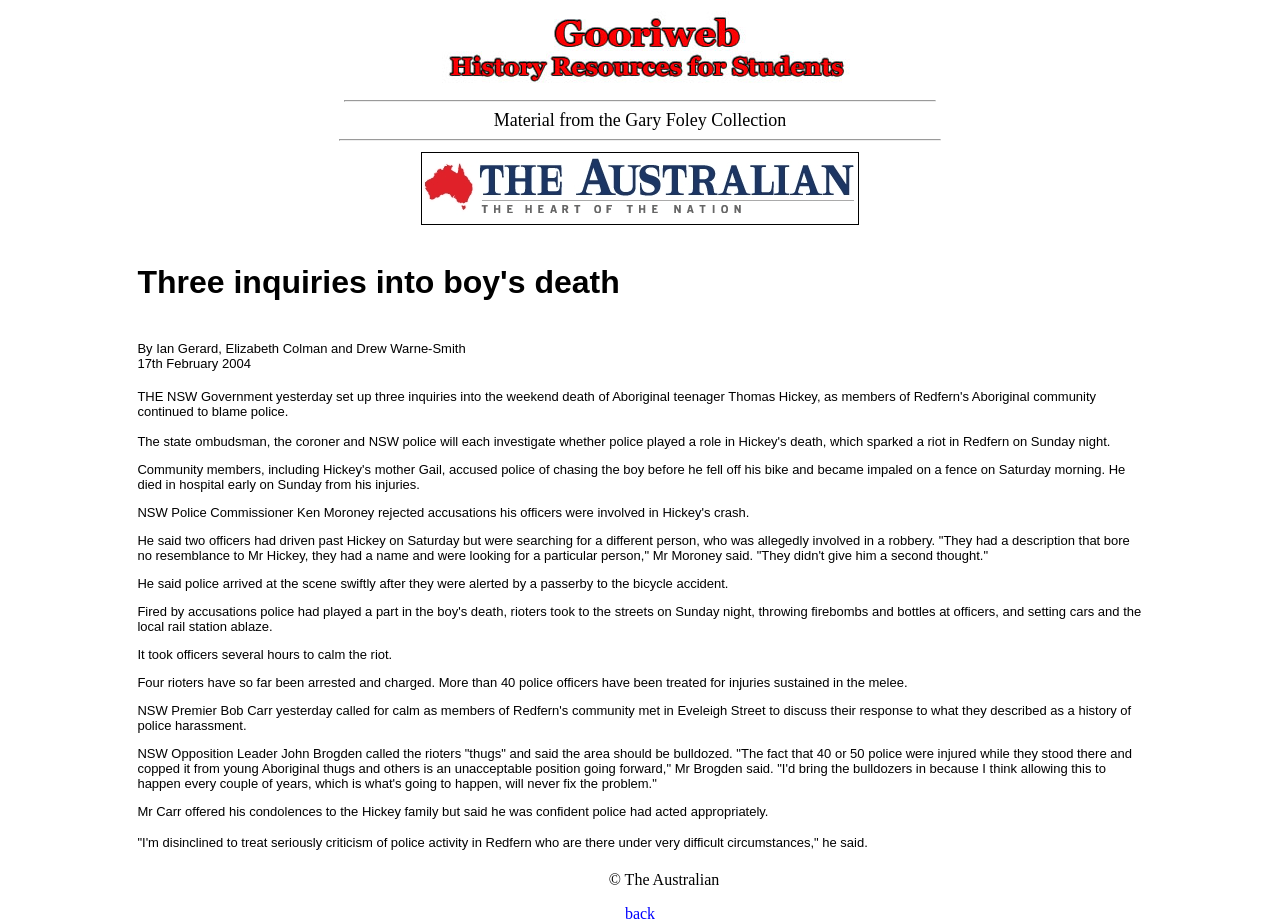Look at the image and write a detailed answer to the question: 
What is the topic of the article?

Based on the webpage content, I can see that the article is about the death of a boy, and there are three inquiries into the incident. The article provides details about the incident, including quotes from officials and descriptions of the events that unfolded.